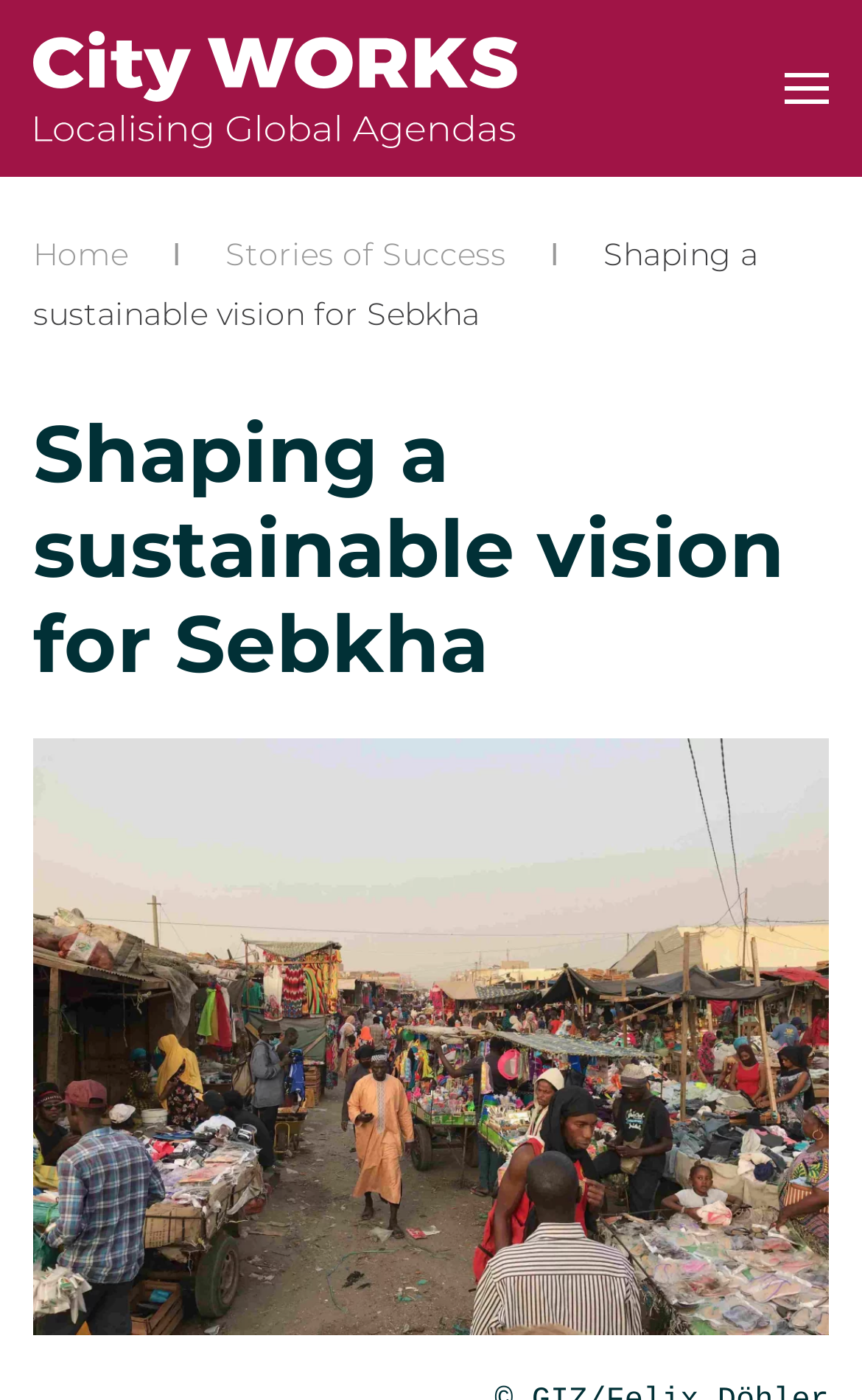What is the name of the sub-community?
Analyze the image and provide a thorough answer to the question.

From the webpage, we can see that the mayor of Sebkha is striving for projects that benefit his citizens and simultaneously contribute to the Sustainable Development Goals. Therefore, the name of the sub-community is Sebkha.